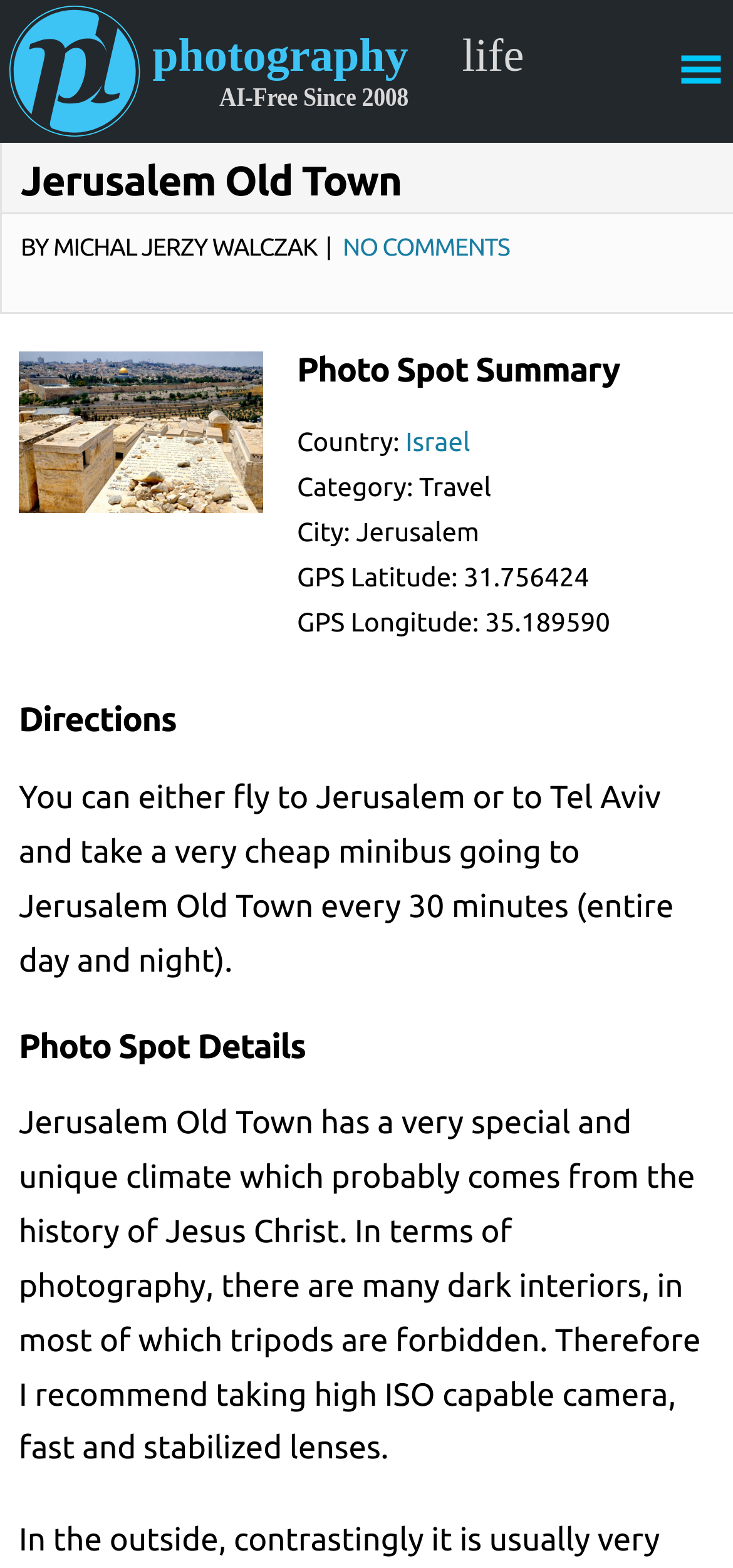Provide a brief response to the question below using one word or phrase:
What is the country of the photo spot?

Israel